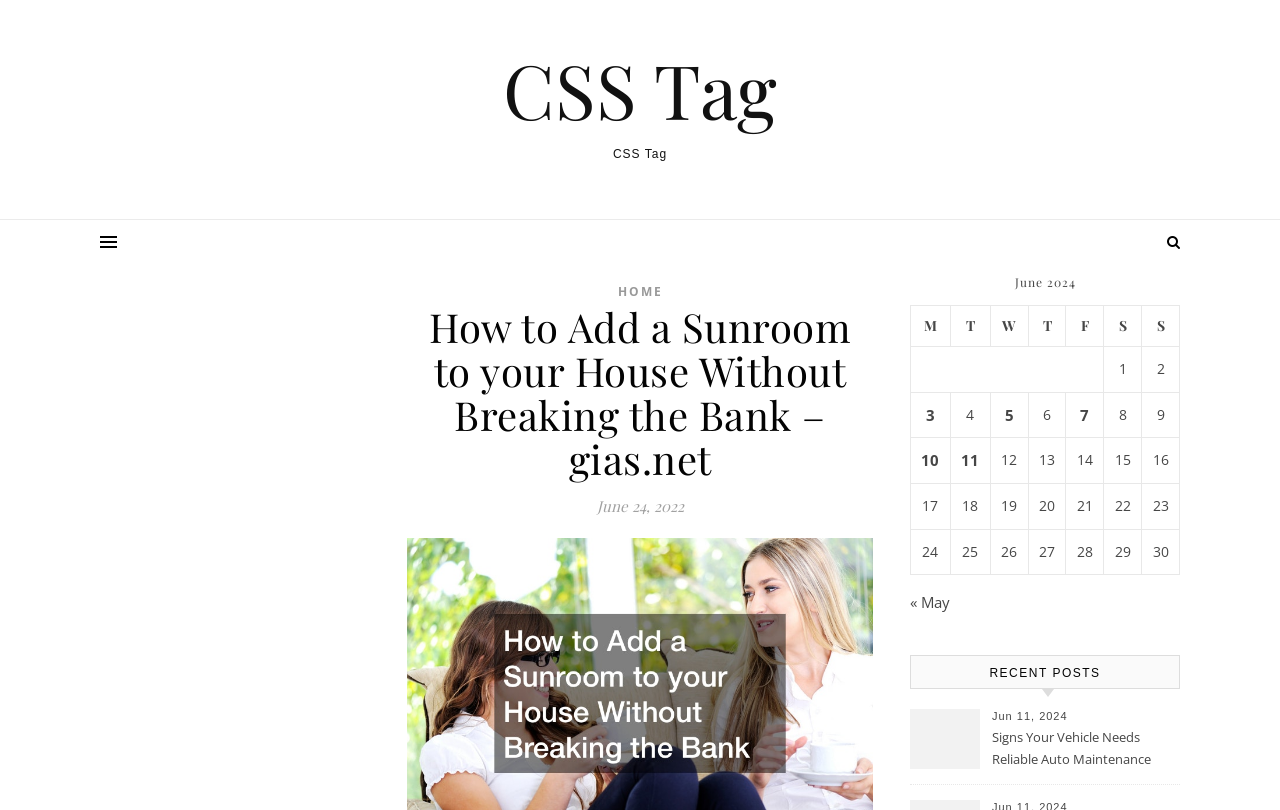How many rows are in the table? Refer to the image and provide a one-word or short phrase answer.

5